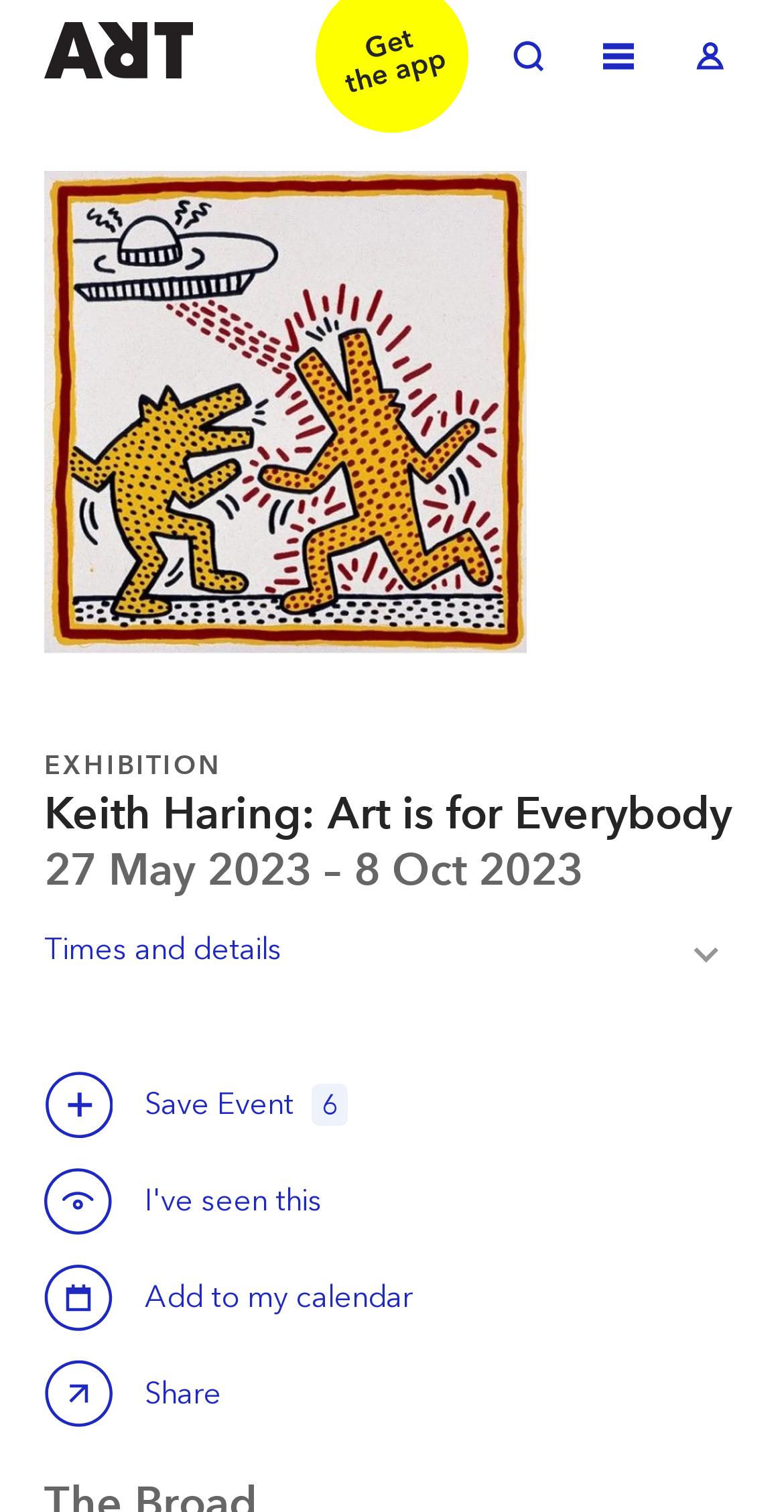What is the function of the button with the text 'Save Event'?
Relying on the image, give a concise answer in one word or a brief phrase.

Save this event